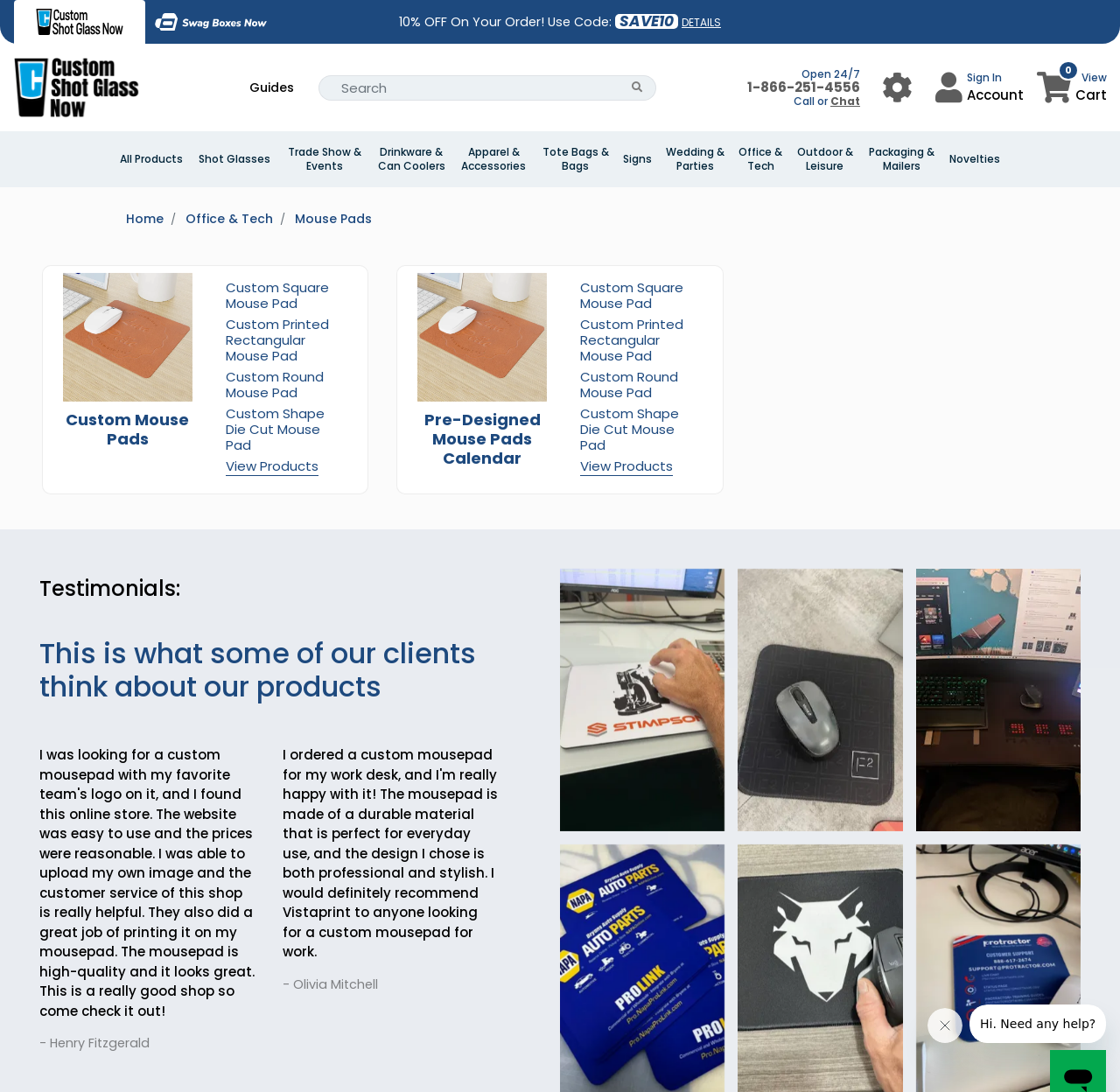Using the image as a reference, answer the following question in as much detail as possible:
What is the discount code for 10% off?

The discount code for 10% off is 'SAVE10' which is a static text element located near the top of the webpage with a bounding box coordinate of [0.553, 0.009, 0.602, 0.029]. It is mentioned along with the text '10% OFF On Your Order! Use Code:'